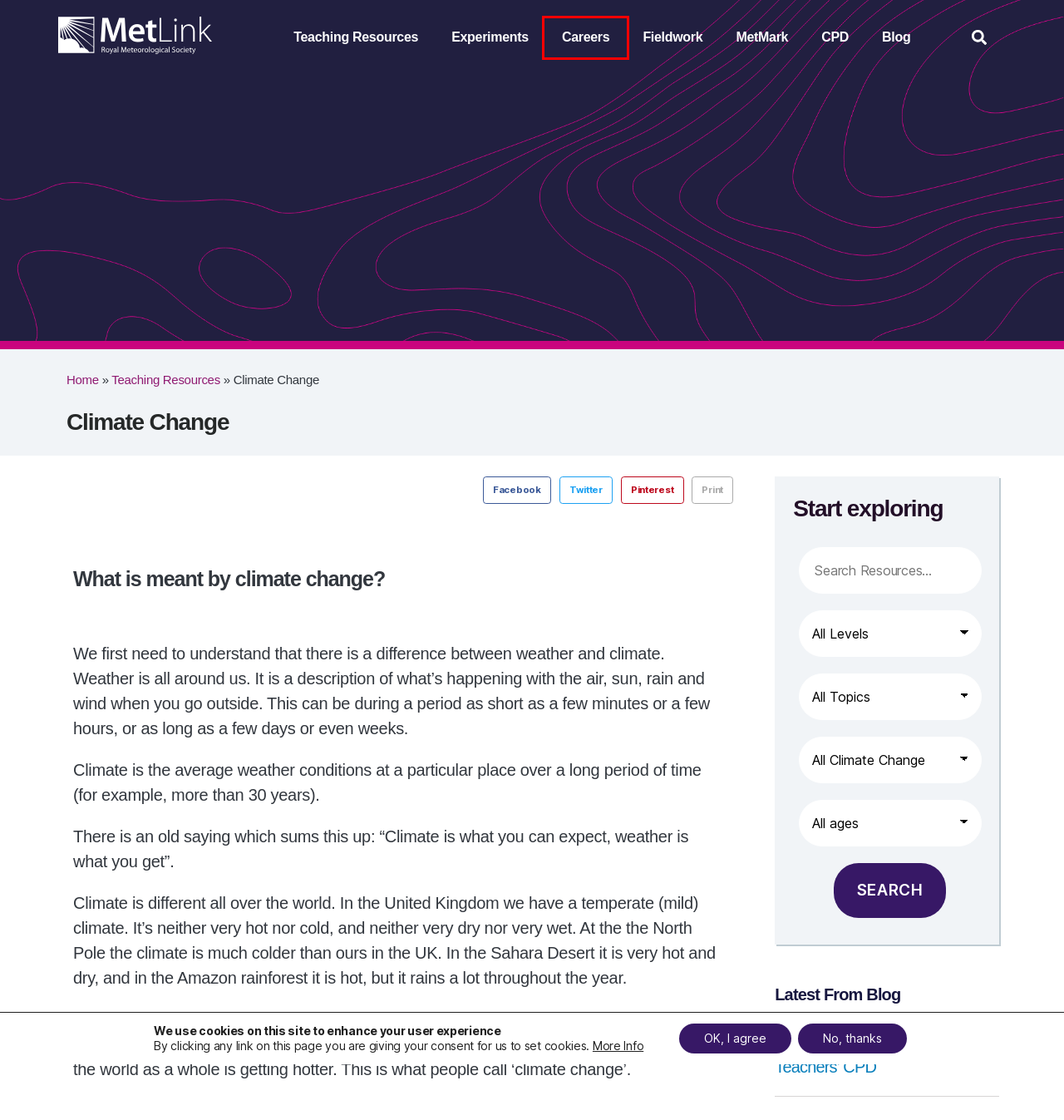Analyze the screenshot of a webpage featuring a red rectangle around an element. Pick the description that best fits the new webpage after interacting with the element inside the red bounding box. Here are the candidates:
A. MetLink - Royal Meteorological Society Blog
B. MetLink - Royal Meteorological Society Cookies Policy
C. MetLink - Royal Meteorological Society Continuing Professional Development
D. MetLink - Royal Meteorological Society Weather and Climate: updated Teachers' CPD
E. MetLink - Royal Meteorological Society Careers
F. MetLink - Royal Meteorological Society Teaching Resources
G. MetLink - Royal Meteorological Society MetMark
H. MetLink - Royal Meteorological Society Fieldwork

E